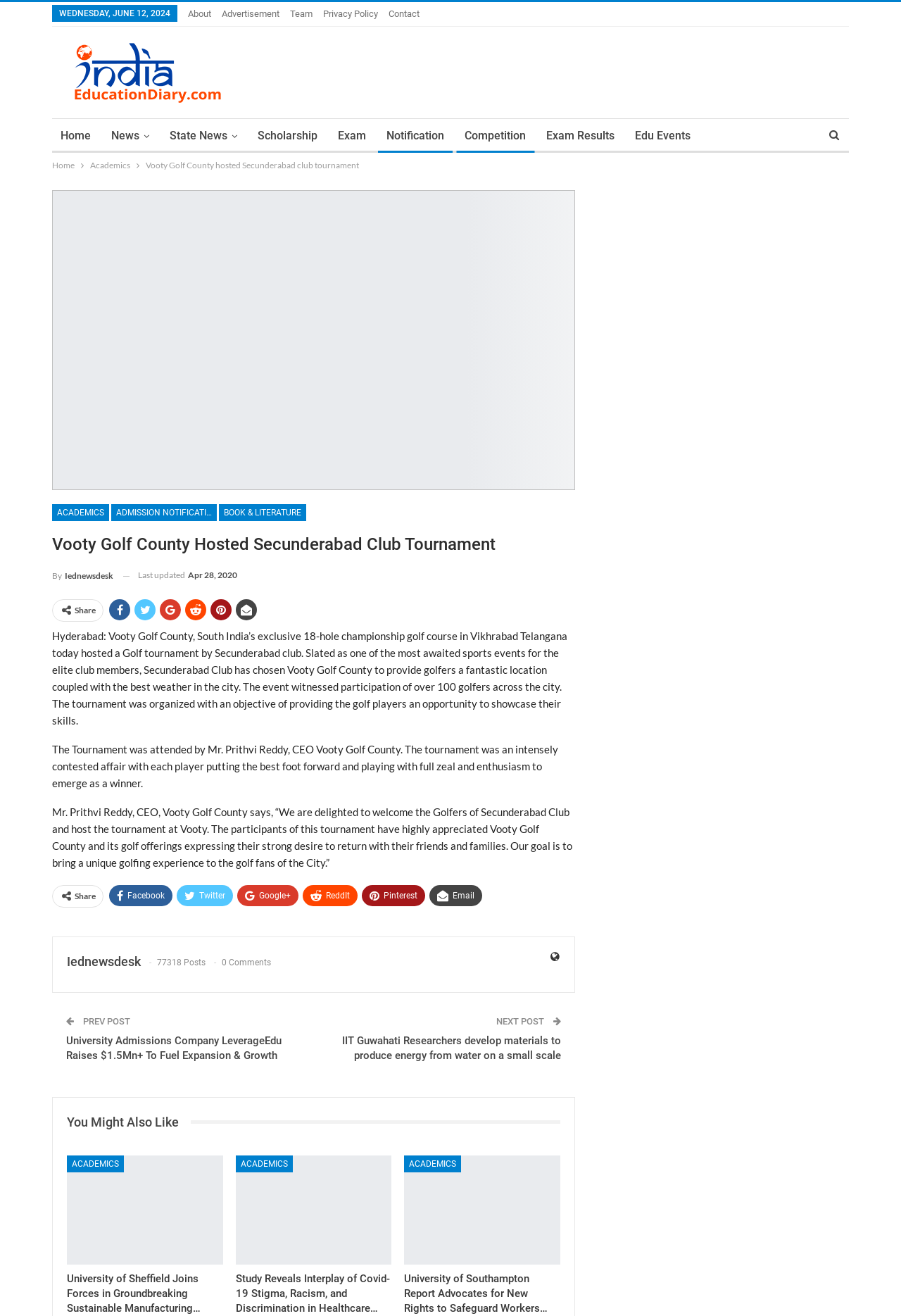Identify the bounding box coordinates of the area that should be clicked in order to complete the given instruction: "Share the article on Facebook". The bounding box coordinates should be four float numbers between 0 and 1, i.e., [left, top, right, bottom].

[0.121, 0.673, 0.191, 0.689]